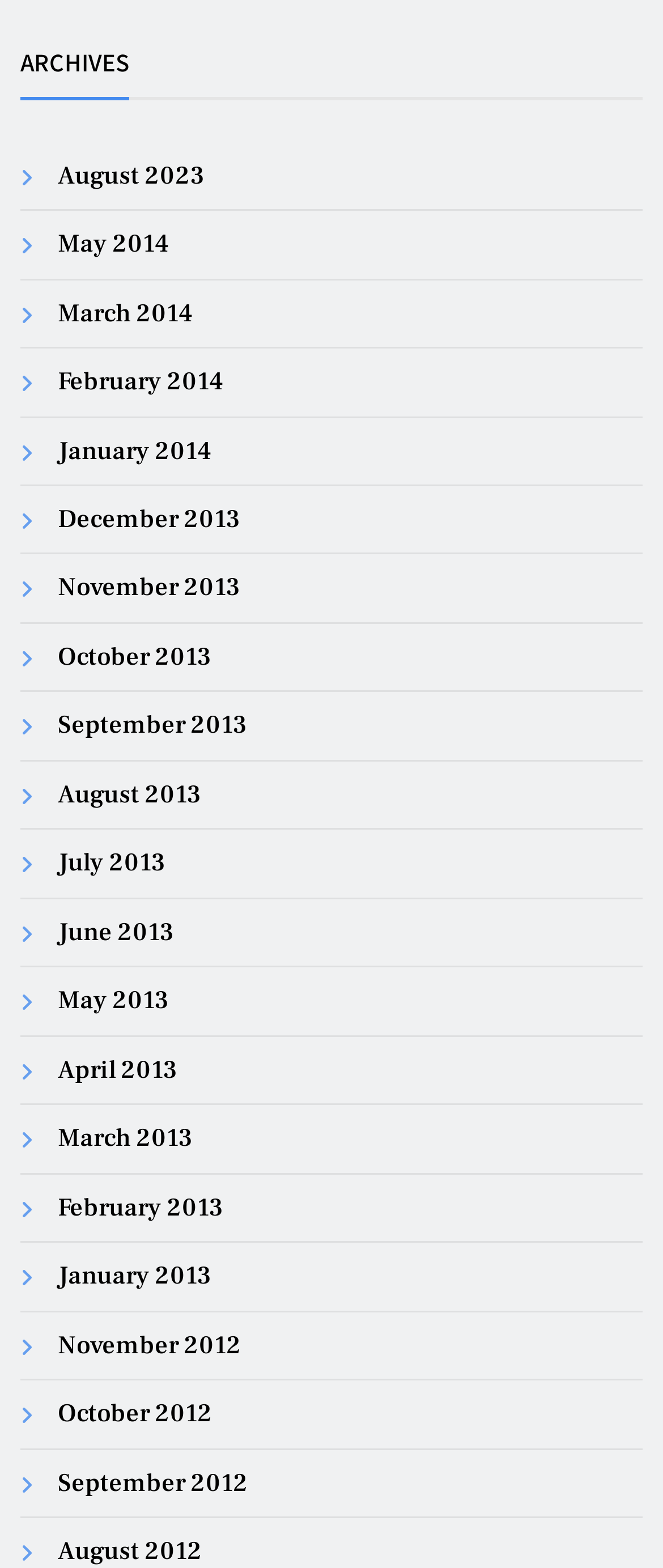Specify the bounding box coordinates of the element's region that should be clicked to achieve the following instruction: "browse March 2014 archives". The bounding box coordinates consist of four float numbers between 0 and 1, in the format [left, top, right, bottom].

[0.087, 0.189, 0.29, 0.21]